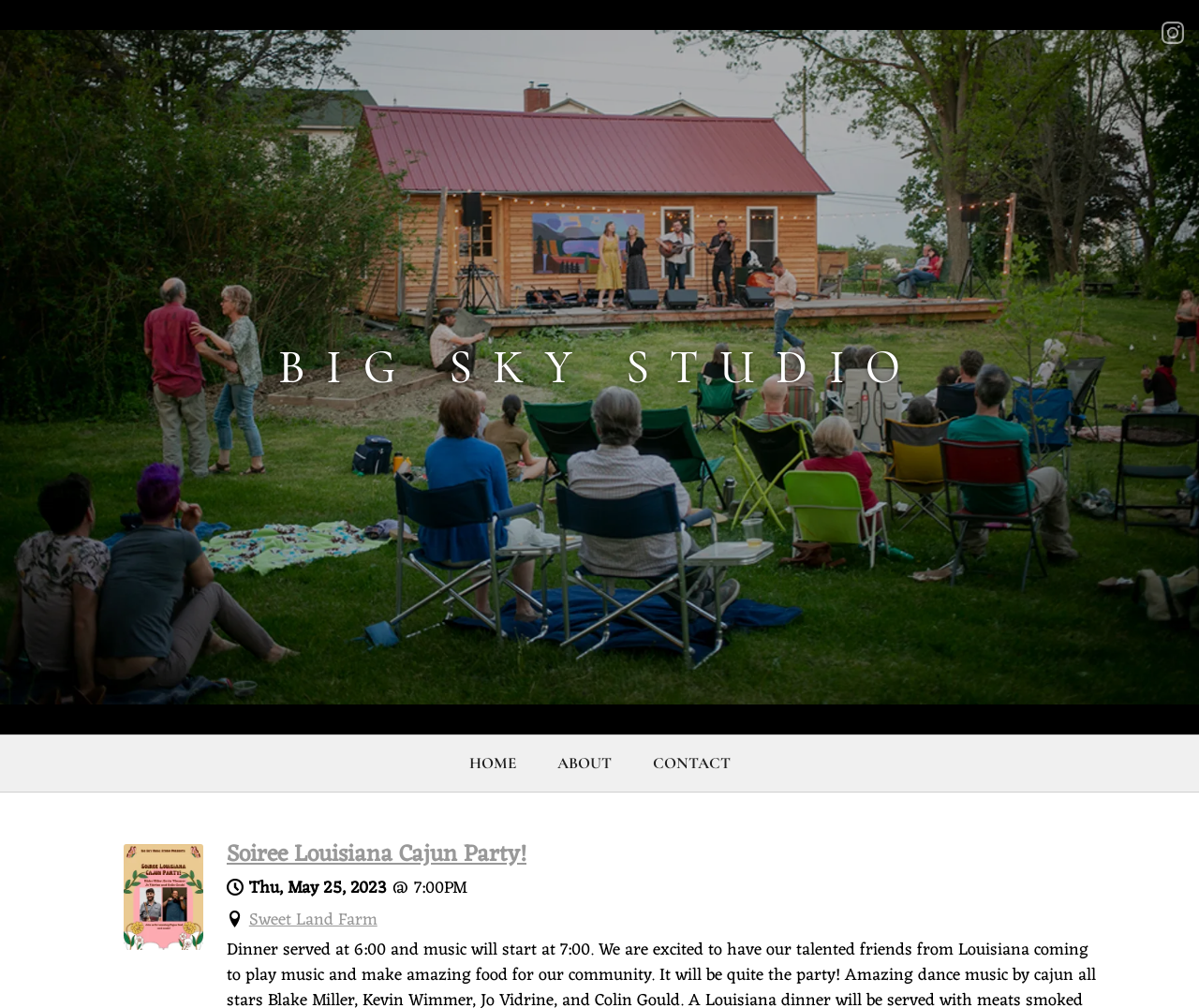Please provide the bounding box coordinates for the element that needs to be clicked to perform the following instruction: "learn more about the Soiree Louisiana Cajun Party". The coordinates should be given as four float numbers between 0 and 1, i.e., [left, top, right, bottom].

[0.189, 0.828, 0.439, 0.868]